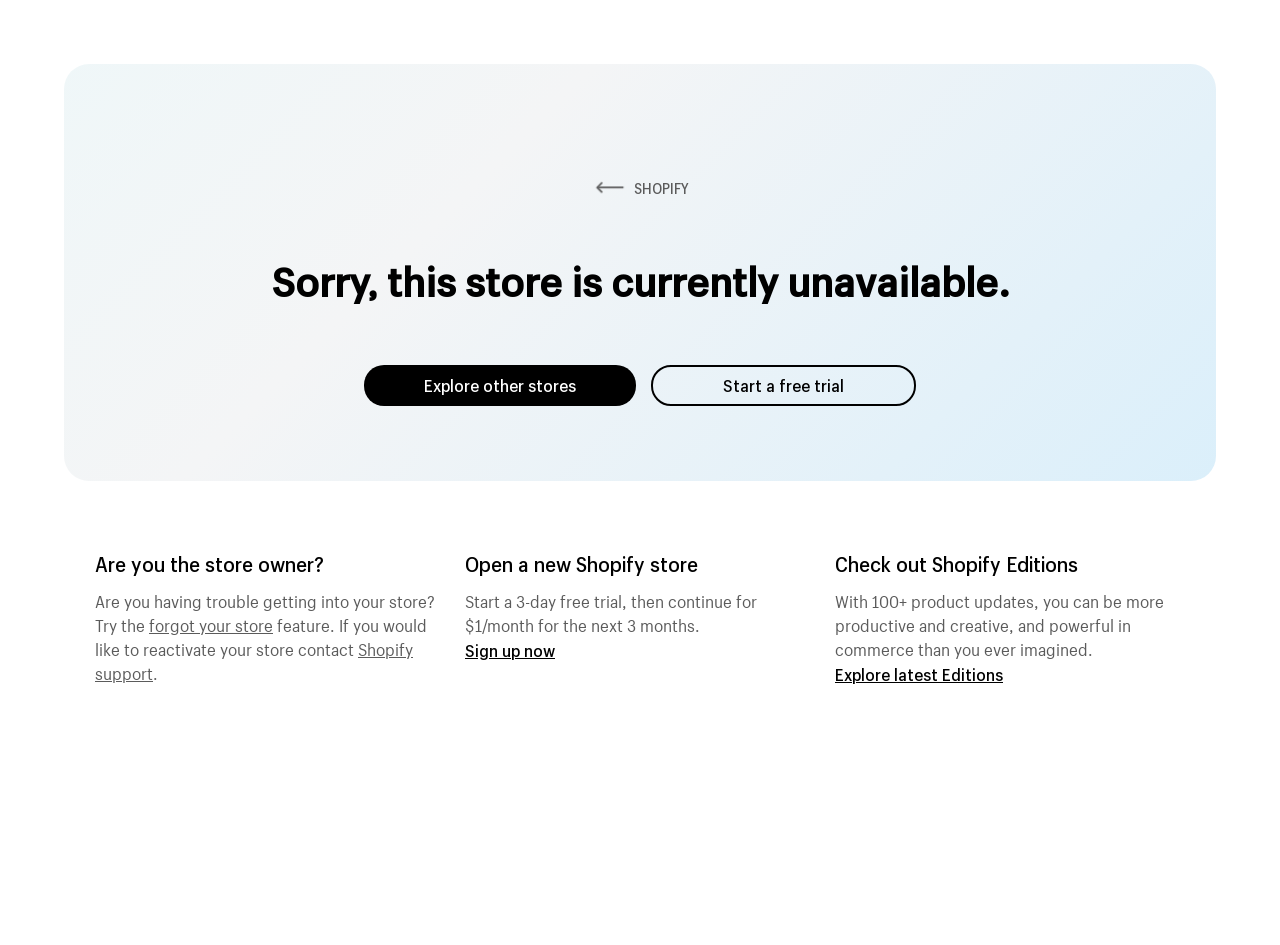What is the purpose of Shopify Editions?
Using the visual information, answer the question in a single word or phrase.

product updates